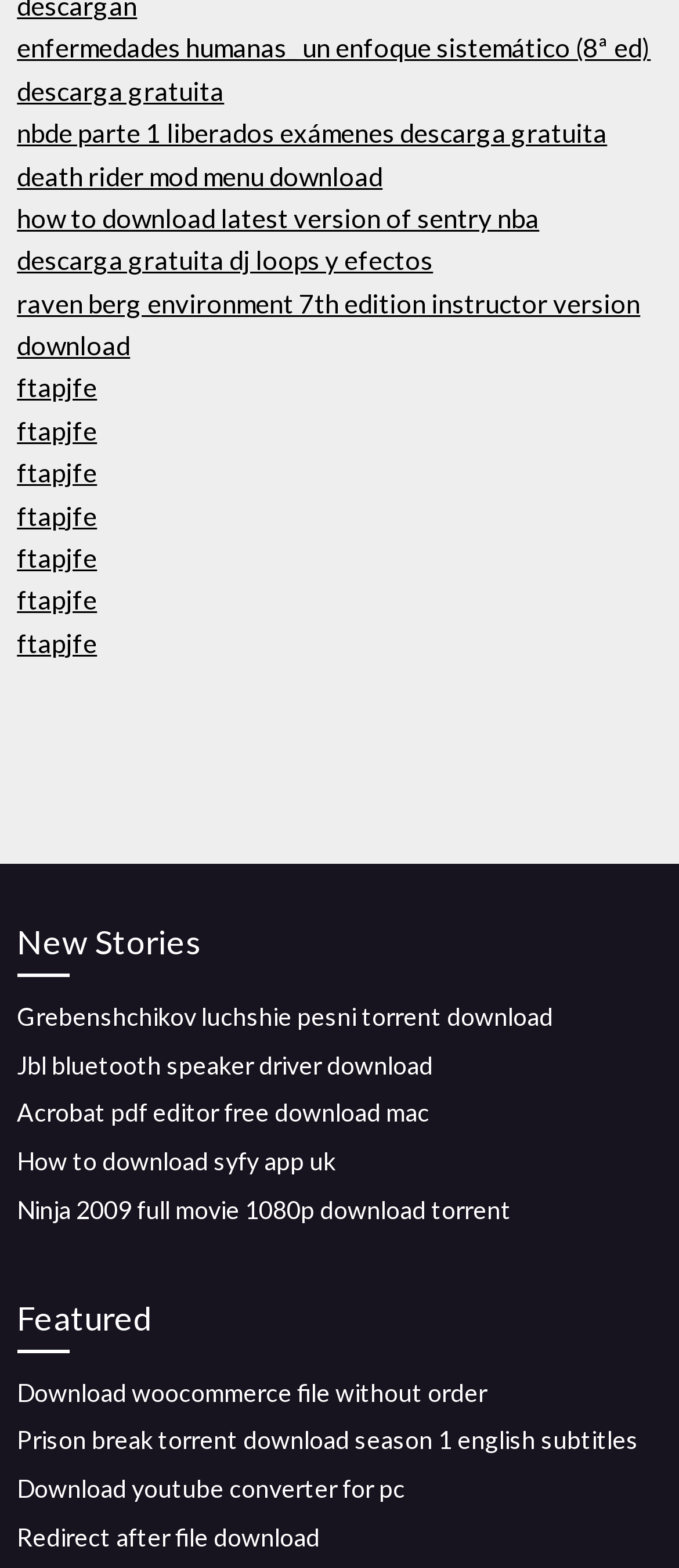Given the element description Download woocommerce file without order, predict the bounding box coordinates for the UI element in the webpage screenshot. The format should be (top-left x, top-left y, bottom-right x, bottom-right y), and the values should be between 0 and 1.

[0.025, 0.878, 0.717, 0.897]